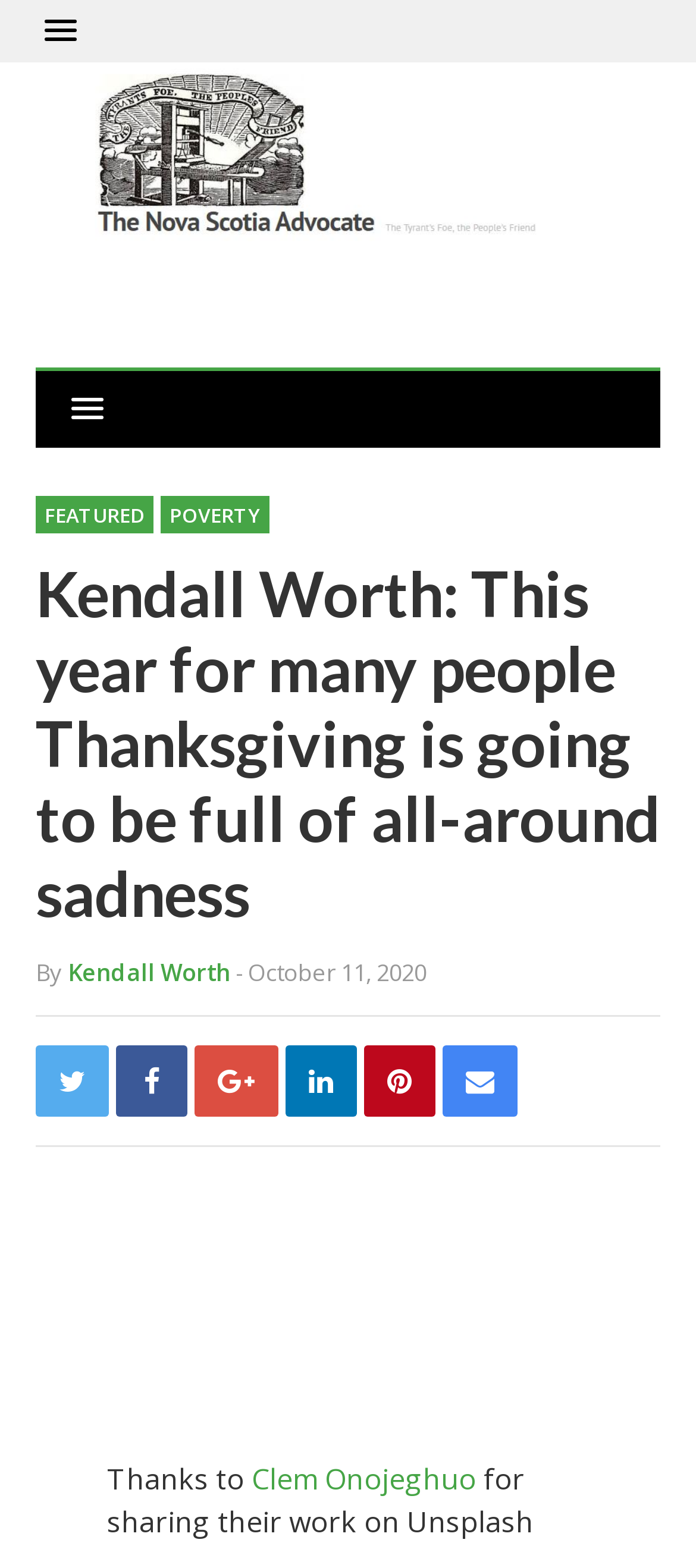From the given element description: "Kendall Worth", find the bounding box for the UI element. Provide the coordinates as four float numbers between 0 and 1, in the order [left, top, right, bottom].

[0.097, 0.61, 0.331, 0.631]